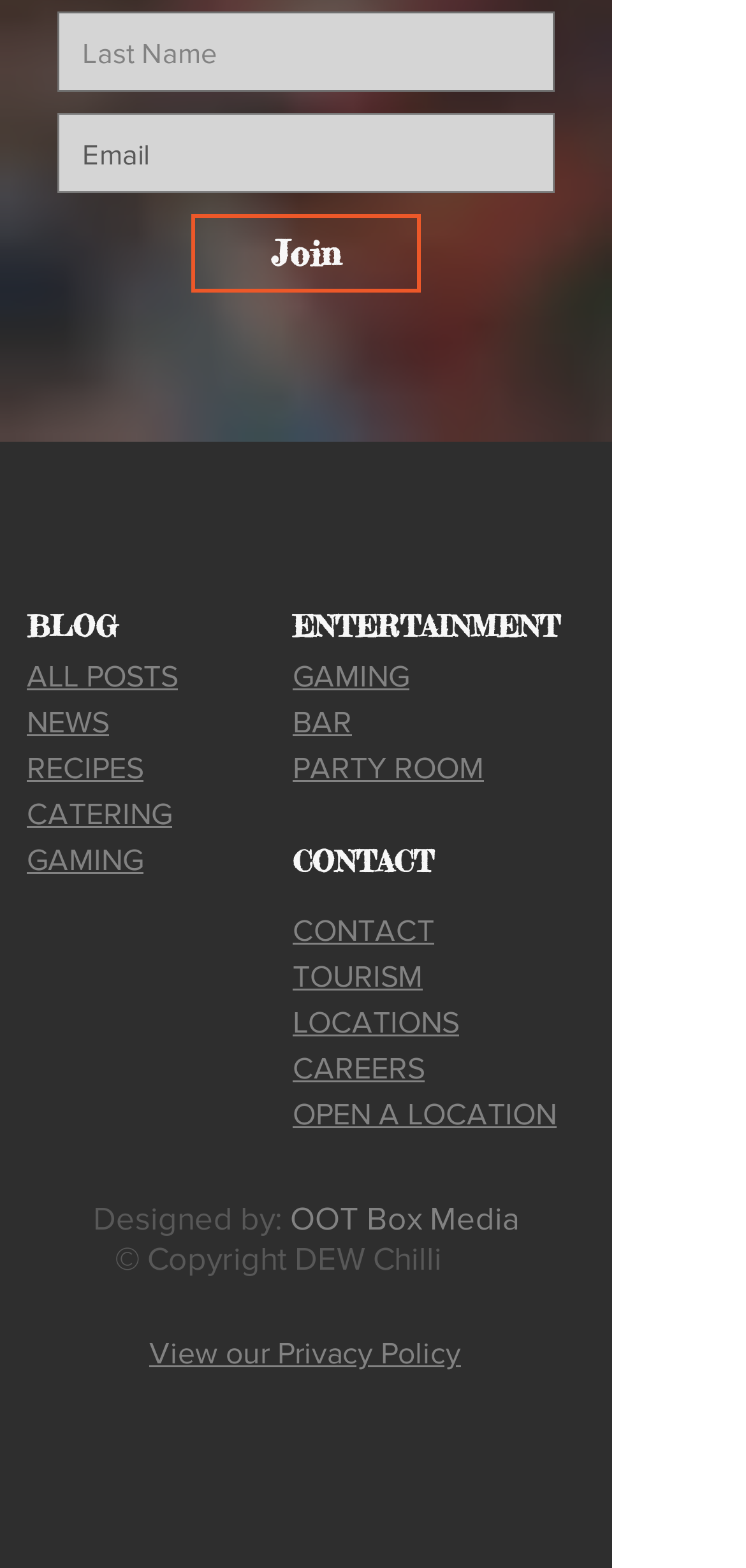Please respond in a single word or phrase: 
How can users contact the website owners?

Through the 'CONTACT' link